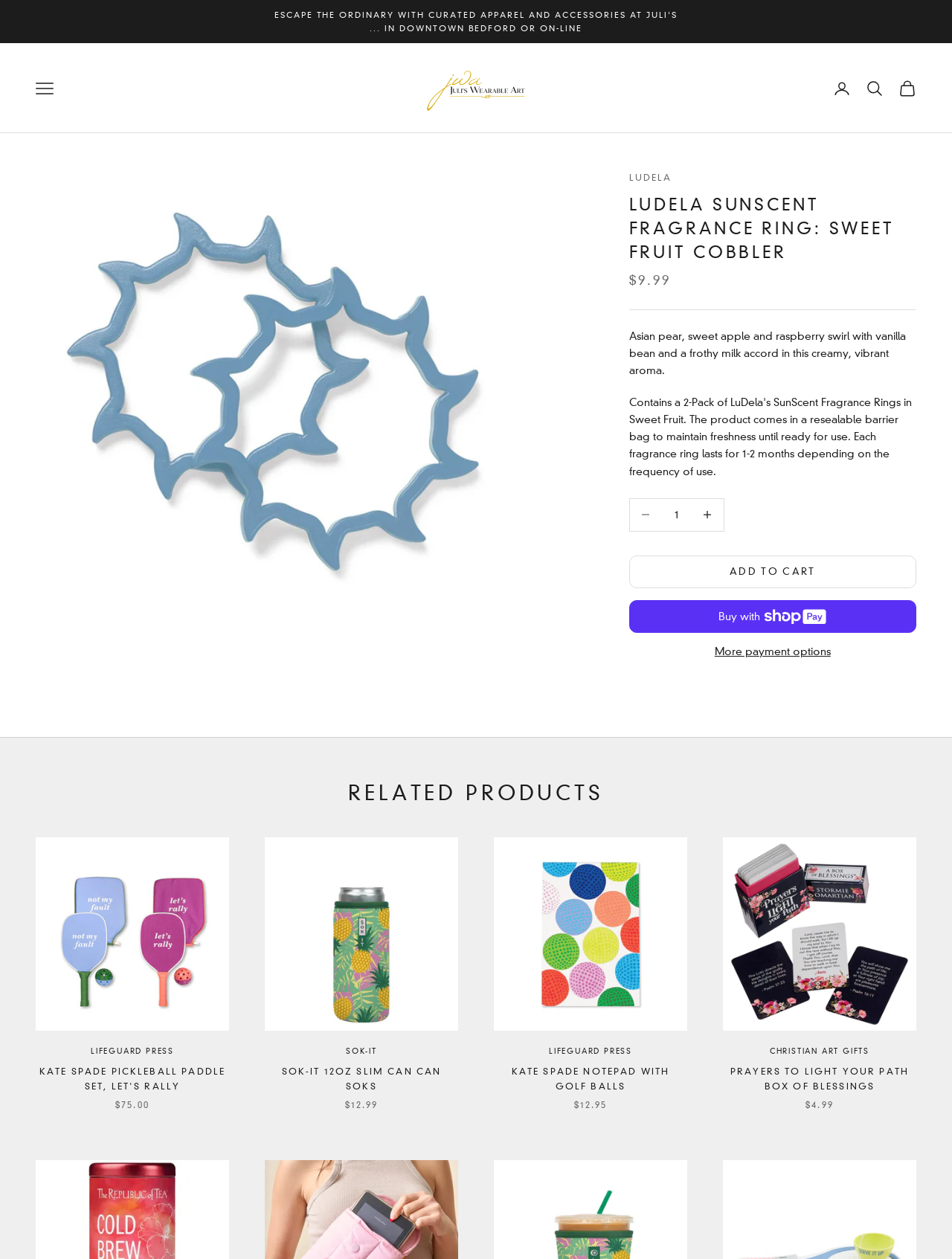What is the purpose of the 'Decrease quantity' button?
Please respond to the question with a detailed and informative answer.

I found the answer by looking at the button element with the text 'Decrease quantity' and reasoning that its purpose is to decrease the quantity of the product in the user's cart, as it is a common e-commerce functionality.